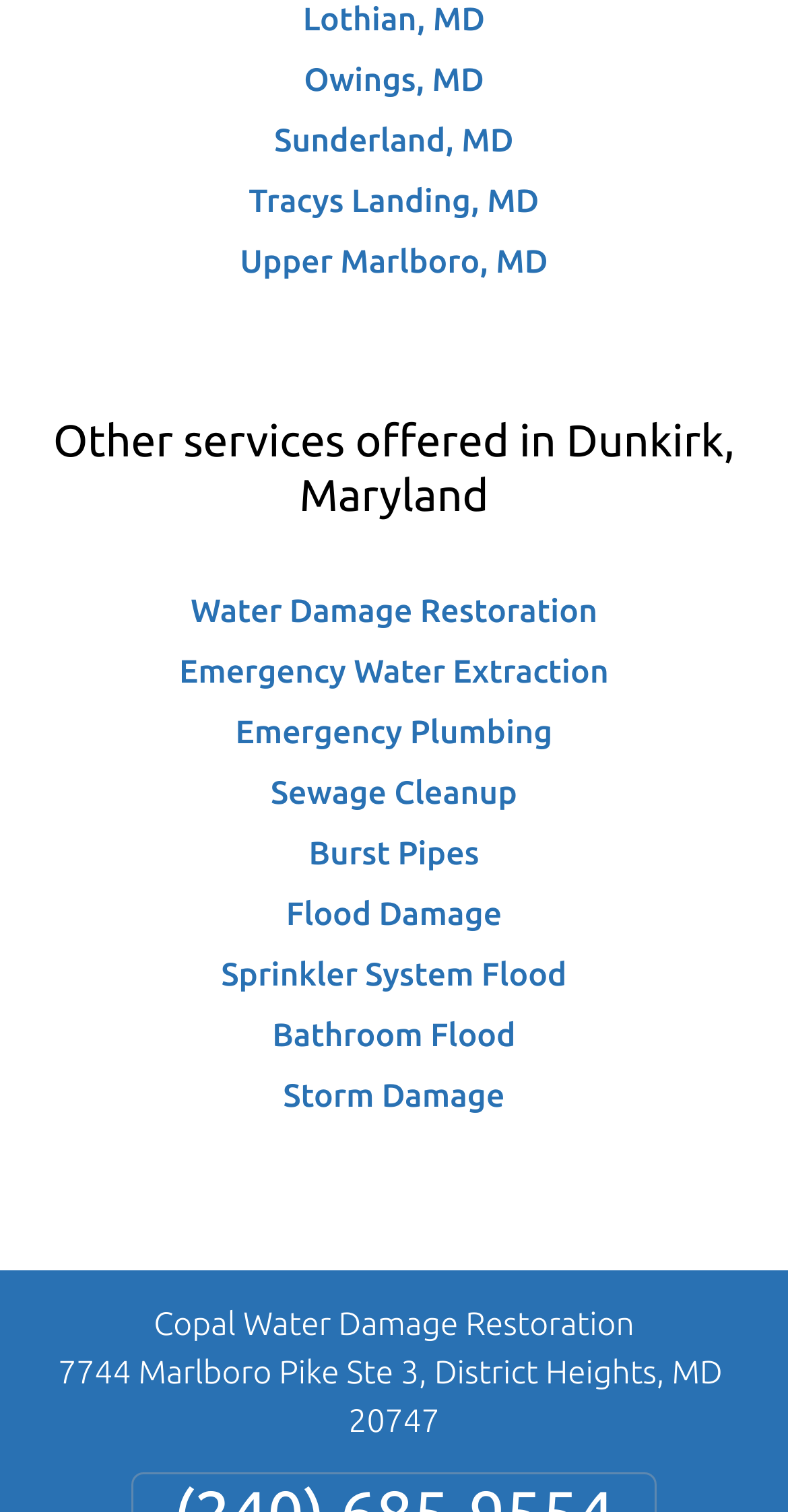Pinpoint the bounding box coordinates of the clickable element to carry out the following instruction: "Visit the location at 7744 Marlboro Pike Ste 3, District Heights, MD 20747."

[0.074, 0.896, 0.926, 0.952]